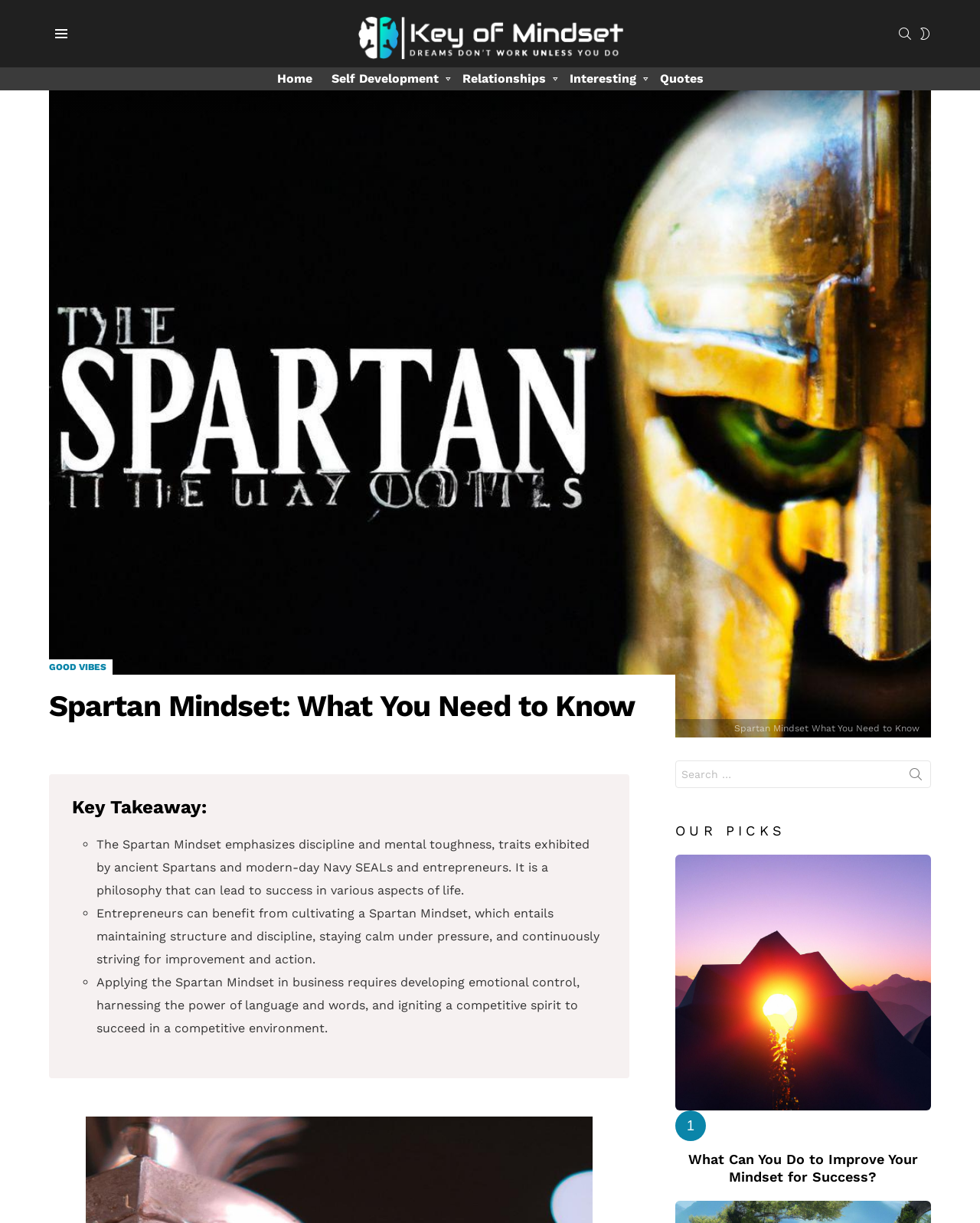Please identify the coordinates of the bounding box for the clickable region that will accomplish this instruction: "Read the article 'What Can You Do to Improve Your Mindset for Success?'".

[0.689, 0.941, 0.95, 0.97]